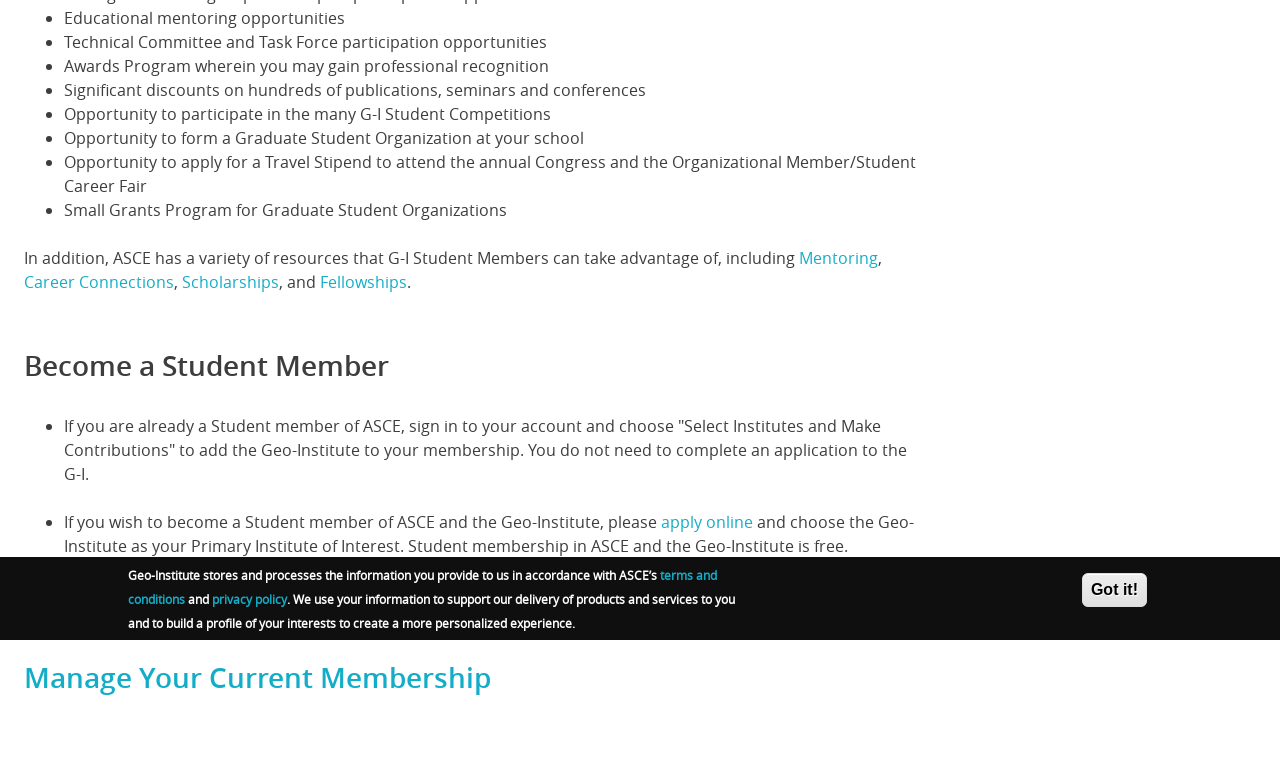From the element description: "apply online", extract the bounding box coordinates of the UI element. The coordinates should be expressed as four float numbers between 0 and 1, in the order [left, top, right, bottom].

[0.516, 0.663, 0.588, 0.691]